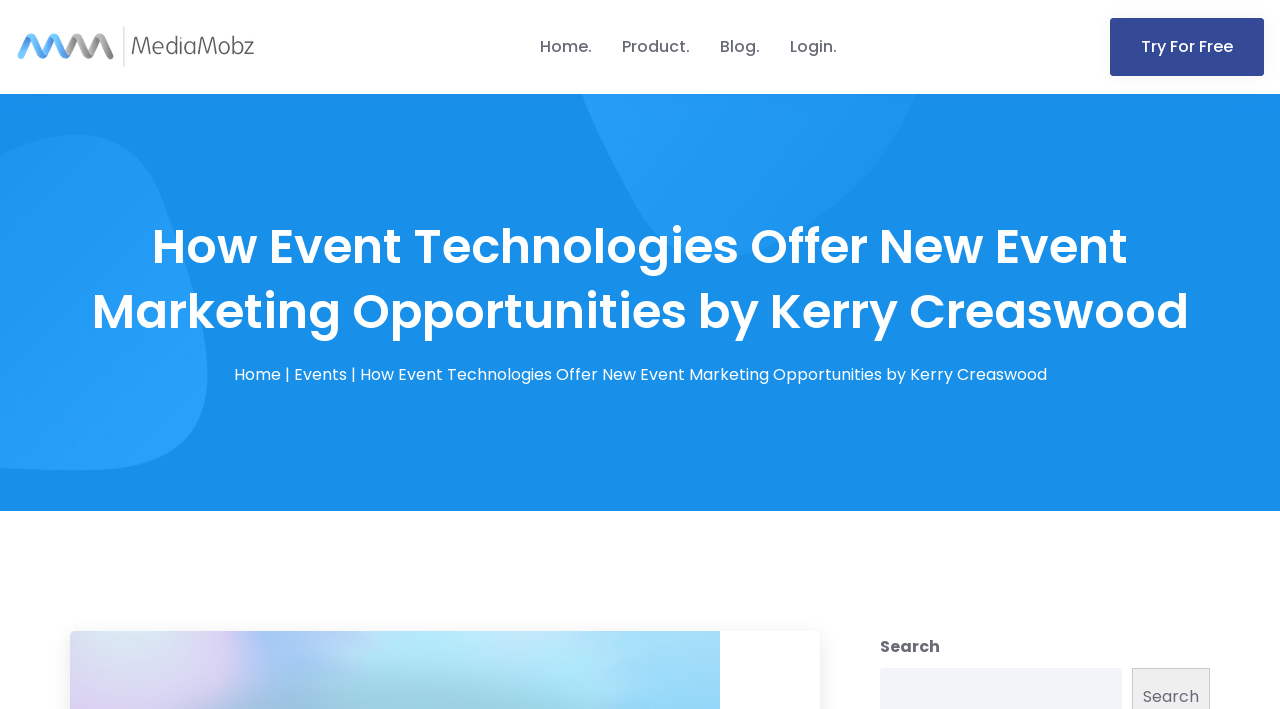Indicate the bounding box coordinates of the element that must be clicked to execute the instruction: "read the blog". The coordinates should be given as four float numbers between 0 and 1, i.e., [left, top, right, bottom].

[0.551, 0.023, 0.605, 0.11]